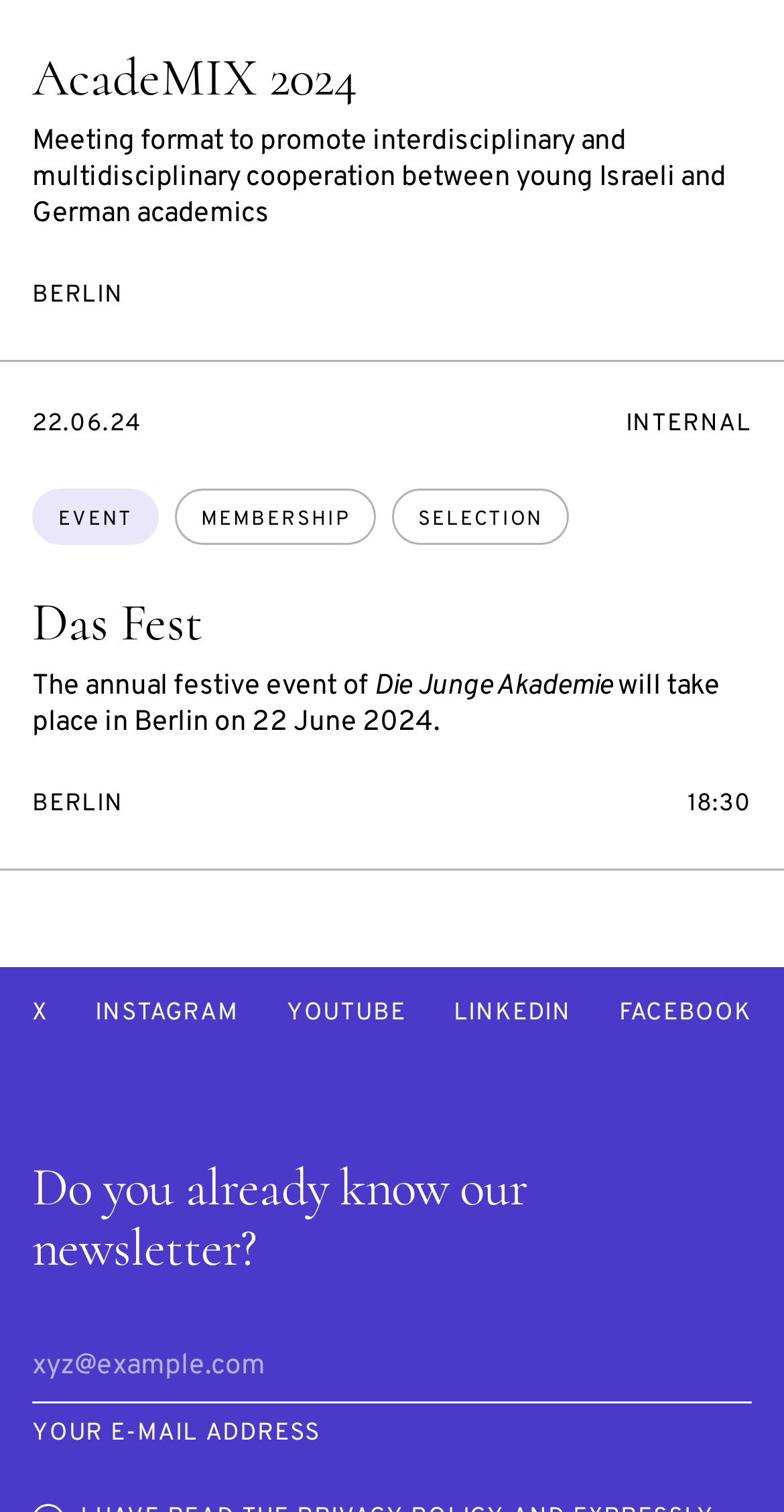Please indicate the bounding box coordinates of the element's region to be clicked to achieve the instruction: "Click on the INSTAGRAM link". Provide the coordinates as four float numbers between 0 and 1, i.e., [left, top, right, bottom].

[0.122, 0.661, 0.305, 0.681]